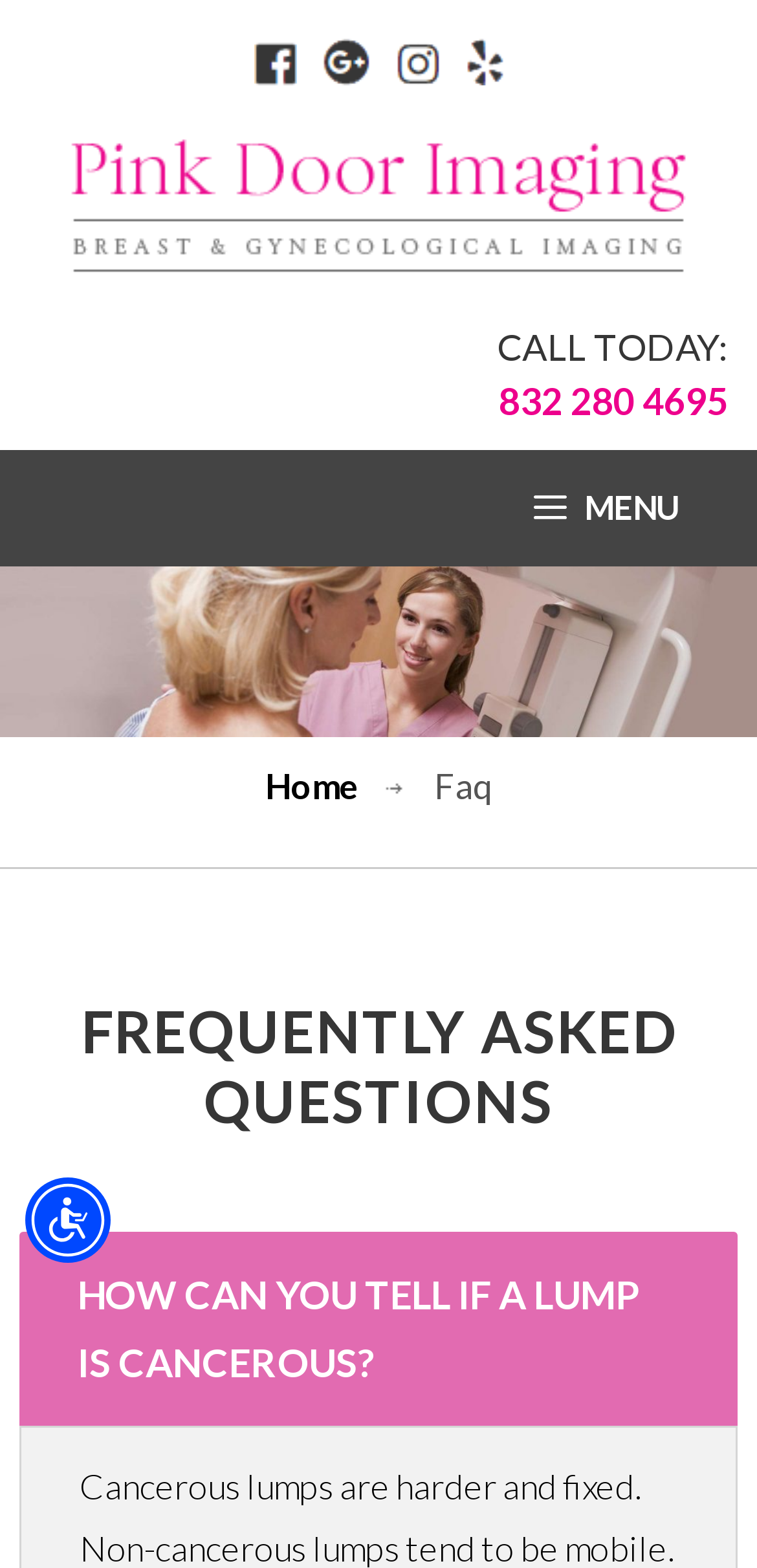Provide the bounding box coordinates for the area that should be clicked to complete the instruction: "Visit Pink Door Imaging's Facebook page".

[0.335, 0.033, 0.391, 0.059]